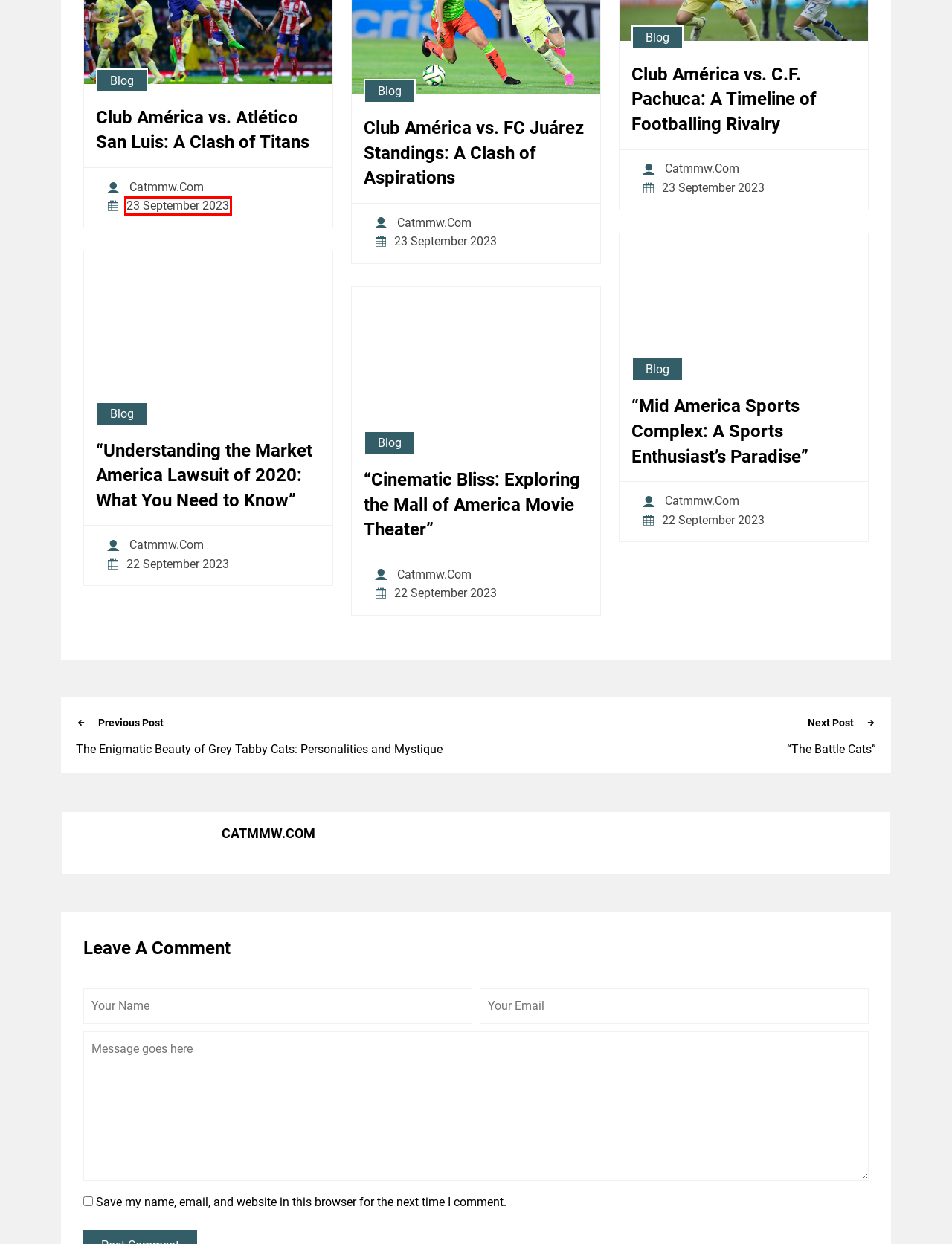Examine the screenshot of a webpage with a red bounding box around an element. Then, select the webpage description that best represents the new page after clicking the highlighted element. Here are the descriptions:
A. "Understanding the Market America Lawsuit of 2020: What You Need to Know" - catmmw.com
B. "Cinematic Bliss: Exploring the Mall of America Movie Theater" - catmmw.com
C. Club América vs. C.F. Pachuca: A Timeline of Footballing Rivalry - catmmw.com
D. "Mid America Sports Complex: A Sports Enthusiast's Paradise" - catmmw.com
E. The Enigmatic Beauty of Grey Tabby Cats: Personalities and Mystique - catmmw.com
F. "The Battle Cats" - catmmw.com
G. Club América vs. FC Juárez Standings: A Clash of Aspirations - catmmw.com
H. Club América vs. Atlético San Luis: A Clash of Titans - catmmw.com

H